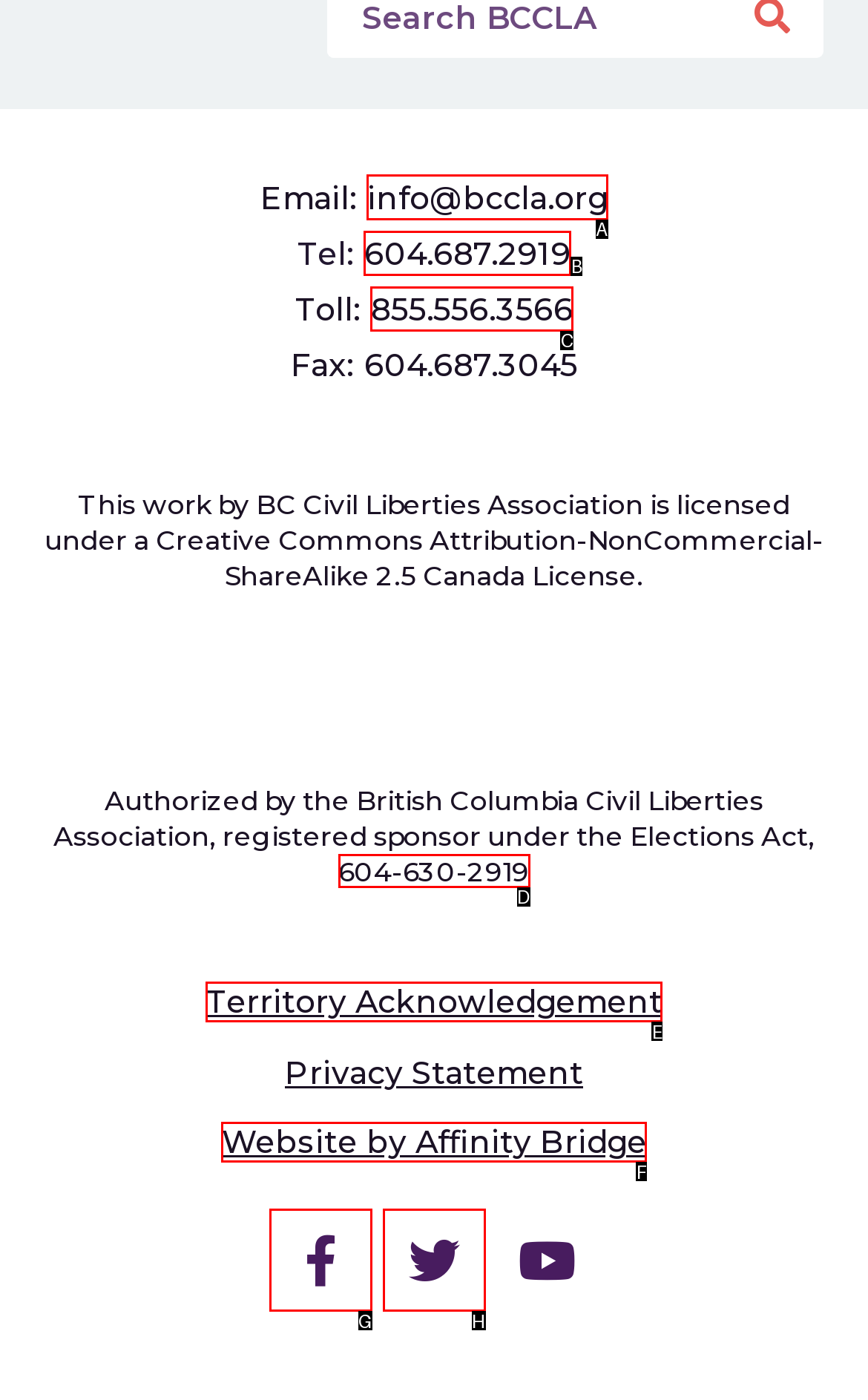Identify the appropriate lettered option to execute the following task: Send an email to info@bccla.org
Respond with the letter of the selected choice.

A